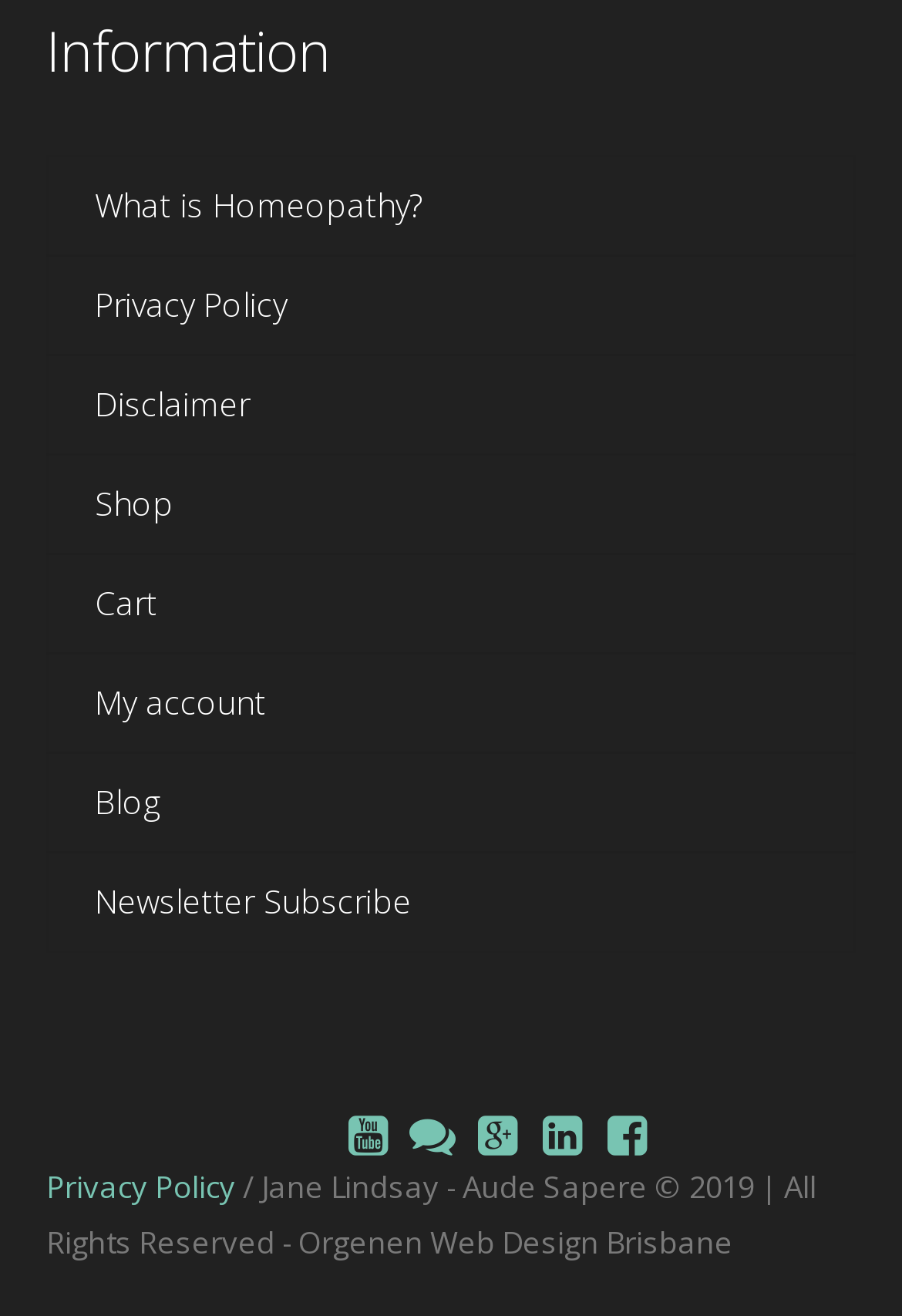Give a concise answer using one word or a phrase to the following question:
How many links are in the footer section?

2